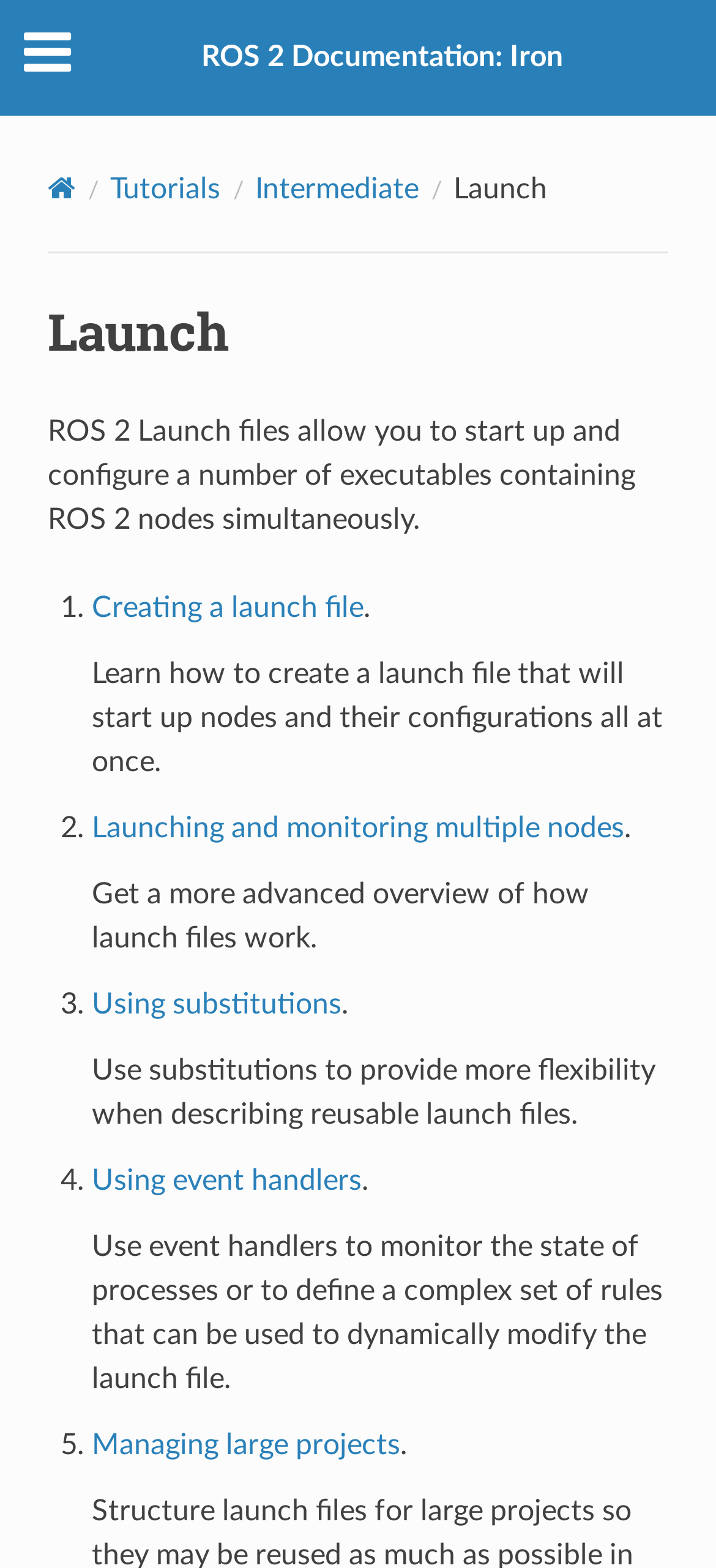What is the purpose of ROS 2 Launch files?
Using the details from the image, give an elaborate explanation to answer the question.

According to the webpage, ROS 2 Launch files allow you to start up and configure a number of executables containing ROS 2 nodes simultaneously, as stated in the introductory text.